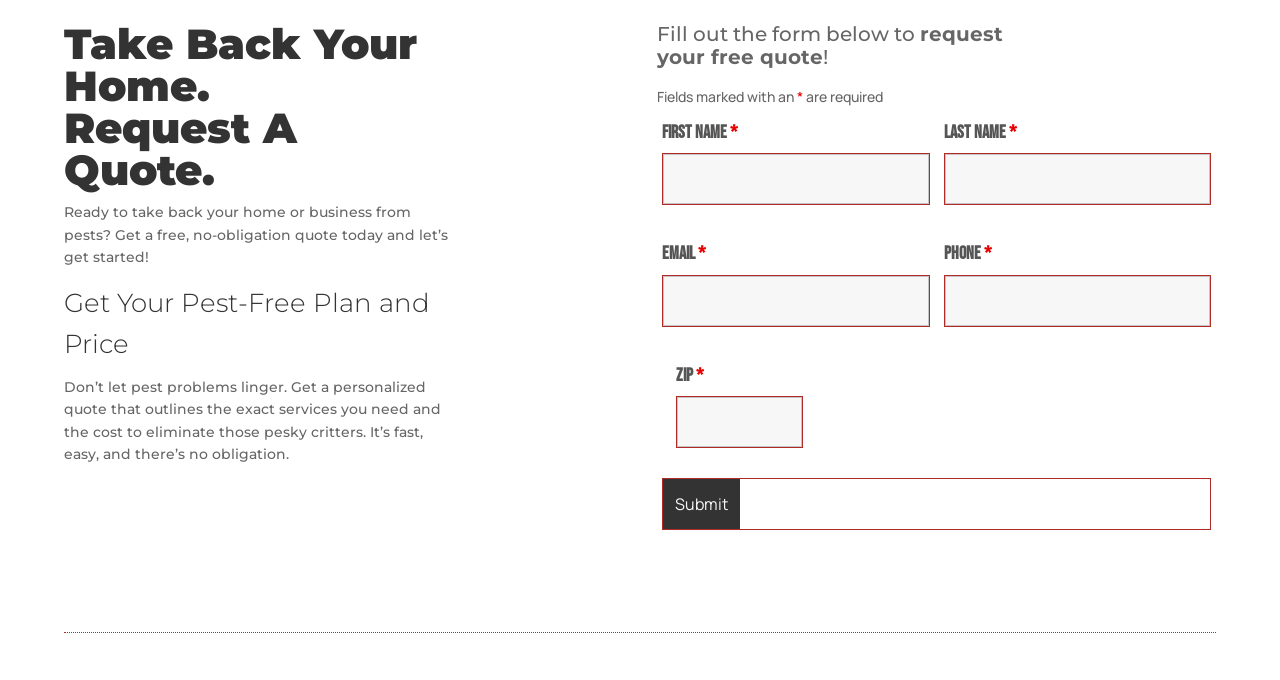What is the next step after filling out the form?
Answer the question with just one word or phrase using the image.

Submit